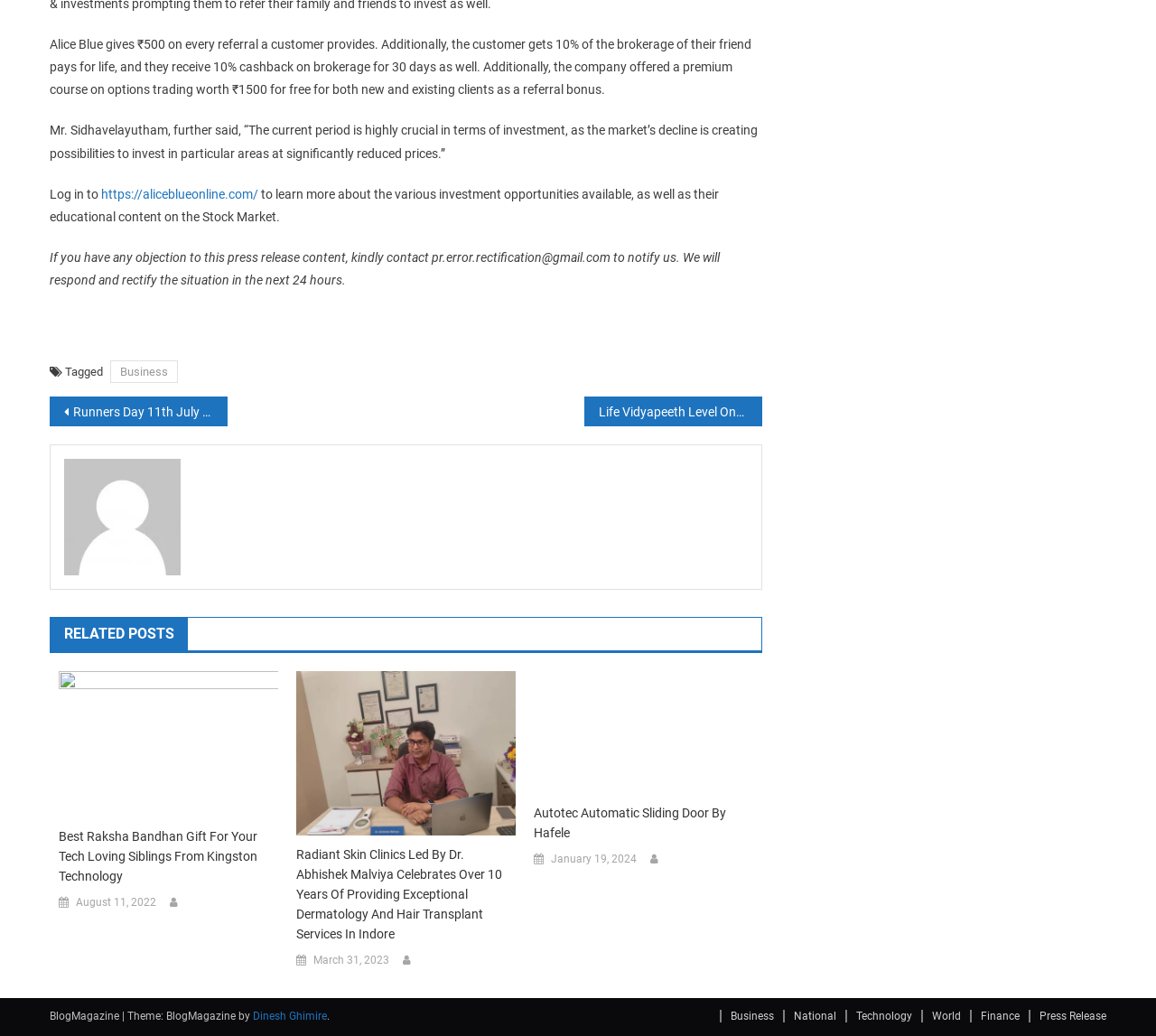Calculate the bounding box coordinates for the UI element based on the following description: "Dinesh Ghimire". Ensure the coordinates are four float numbers between 0 and 1, i.e., [left, top, right, bottom].

[0.219, 0.975, 0.283, 0.987]